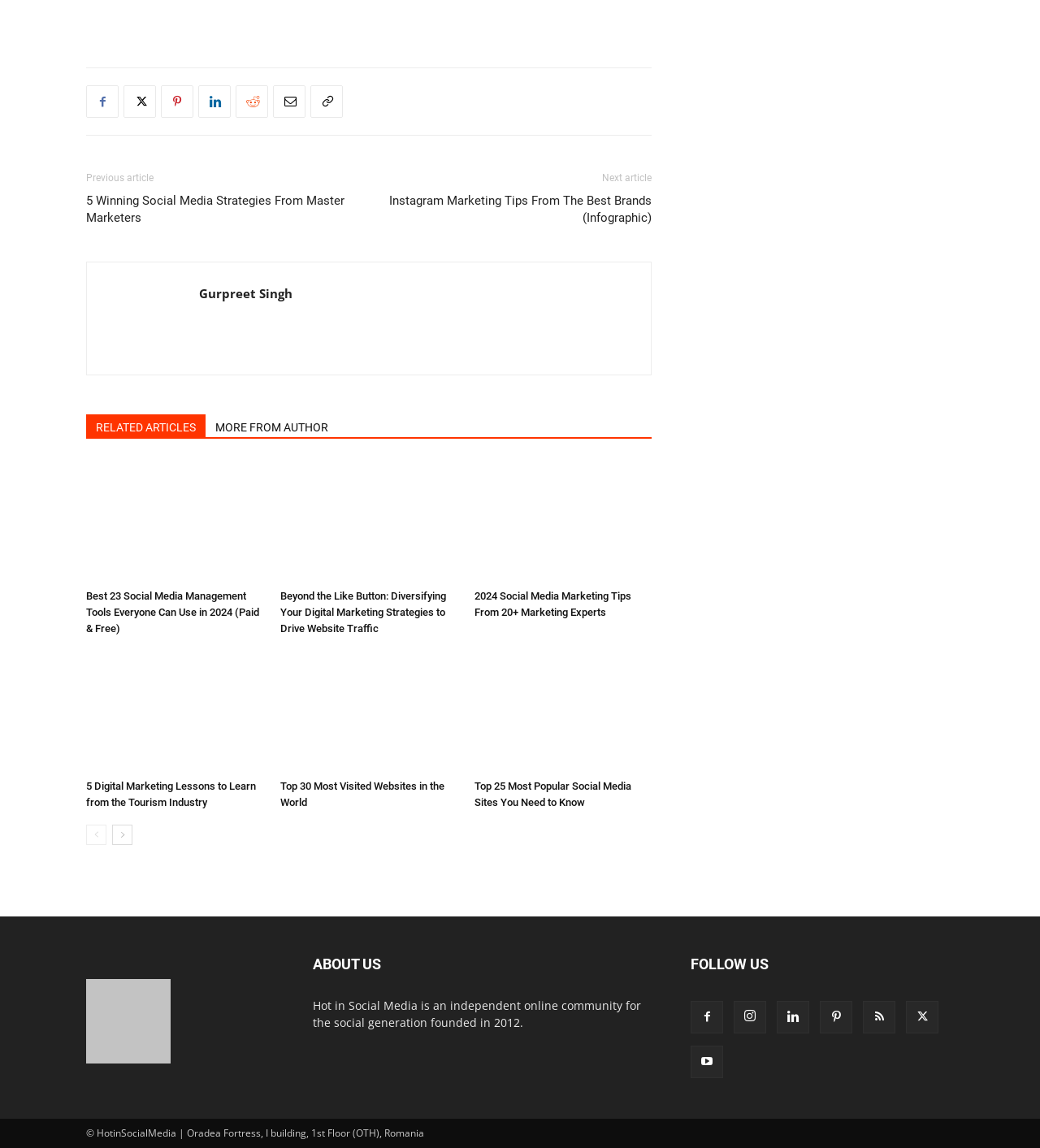Provide the bounding box coordinates of the HTML element this sentence describes: "MORE FROM AUTHOR". The bounding box coordinates consist of four float numbers between 0 and 1, i.e., [left, top, right, bottom].

[0.198, 0.361, 0.325, 0.381]